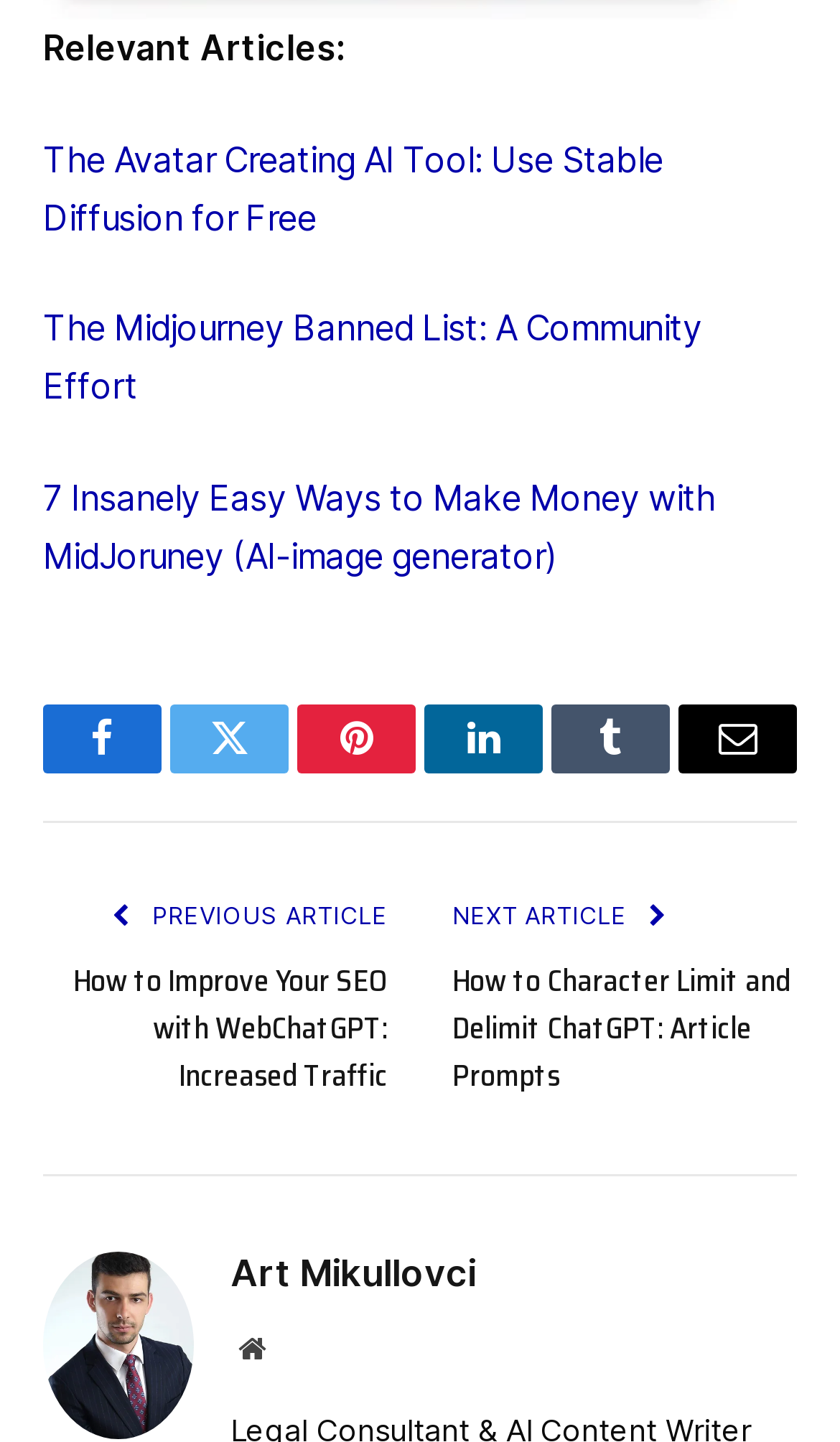Determine the bounding box coordinates of the element that should be clicked to execute the following command: "Read about improving SEO with WebChatGPT".

[0.087, 0.663, 0.462, 0.761]